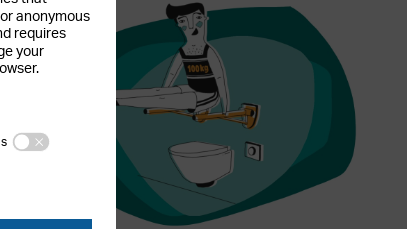Present an elaborate depiction of the scene captured in the image.

The image illustrates a support handle mounted next to a toilet, emphasizing its importance for safety and stability. A character dressed in a tank top is depicted using the handle, which is designed to provide assistance, particularly for individuals who may need extra support, such as elderly users or those recovering from injuries. Highlighted prominently, the handle is equipped to withstand significant weight, as indicated by the label "100 kg" on the character's shirt, underscoring the handle's durability and reliability. The clean and modern aesthetic of the bathroom setting enhances the visual appeal, while the supporting graphic serves to promote the practicality of installing such safety features in private bathrooms for enhancing accessibility.